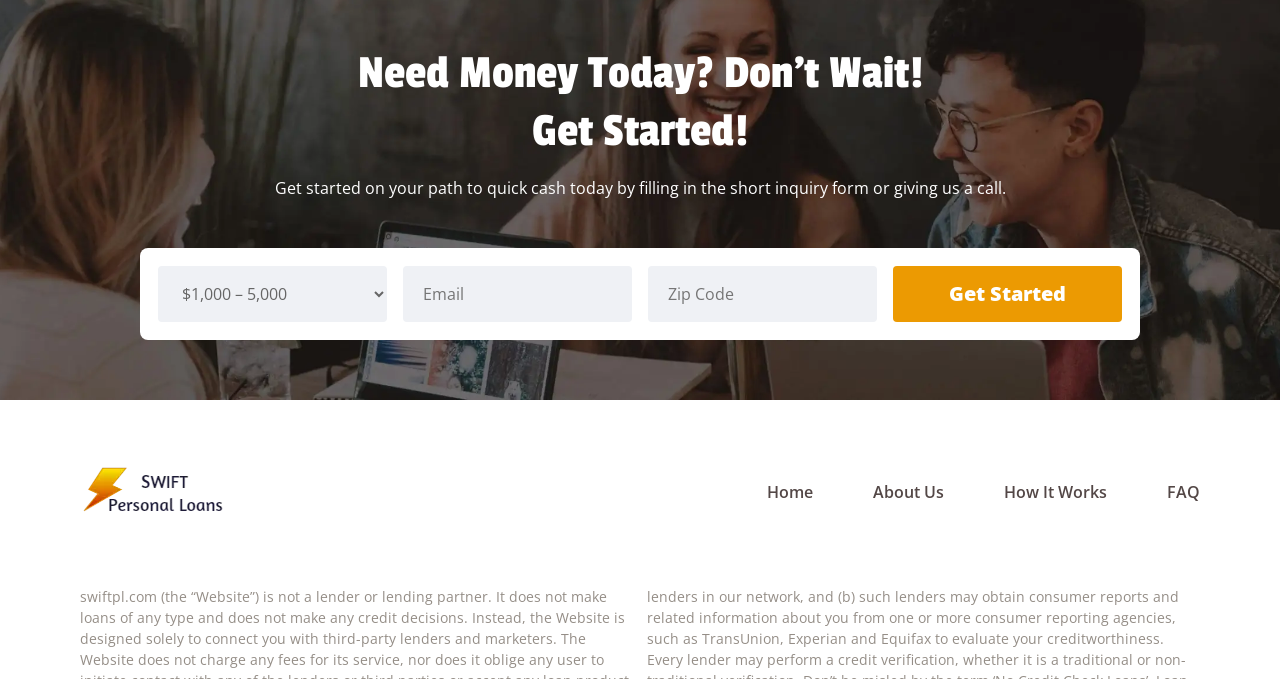Given the content of the image, can you provide a detailed answer to the question?
What is the purpose of the form?

The form on the webpage is used to get started on the path to quick cash today, as indicated by the heading 'Need Money Today? Don’t Wait! Get Started!' and the static text 'Get started on your path to quick cash today by filling in the short inquiry form or giving us a call.'